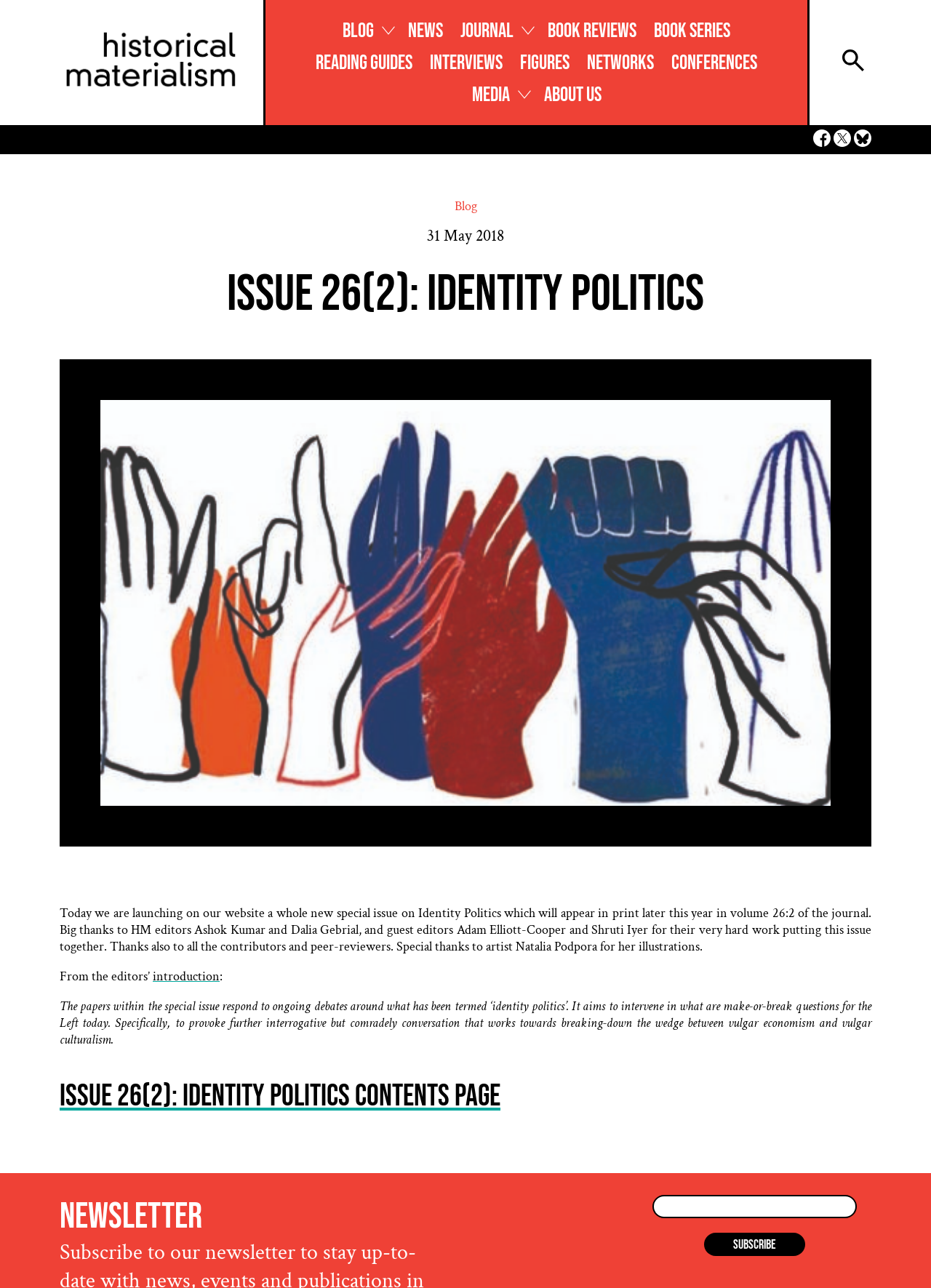How can I subscribe to the newsletter?
Refer to the screenshot and answer in one word or phrase.

Enter email and click Subscribe